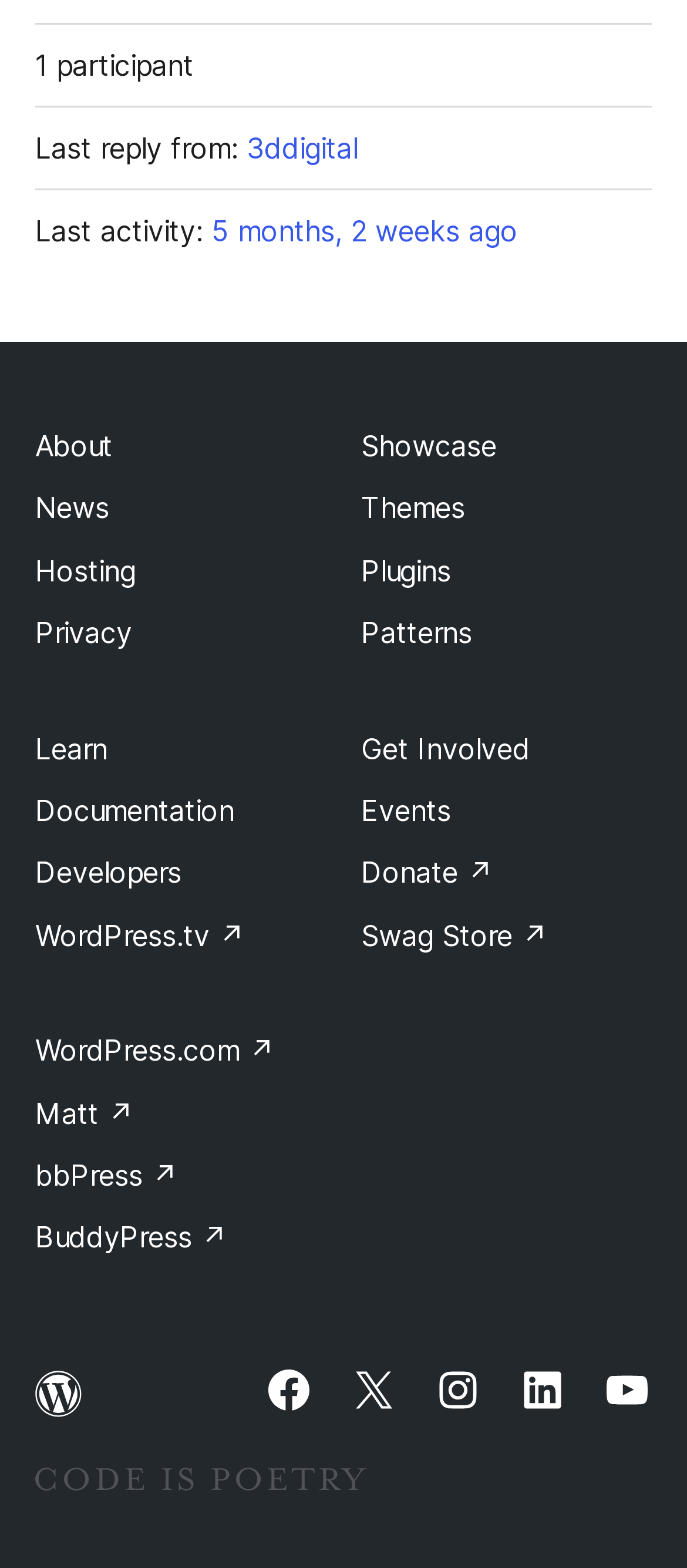Use one word or a short phrase to answer the question provided: 
How long ago was the last activity?

5 months, 2 weeks ago